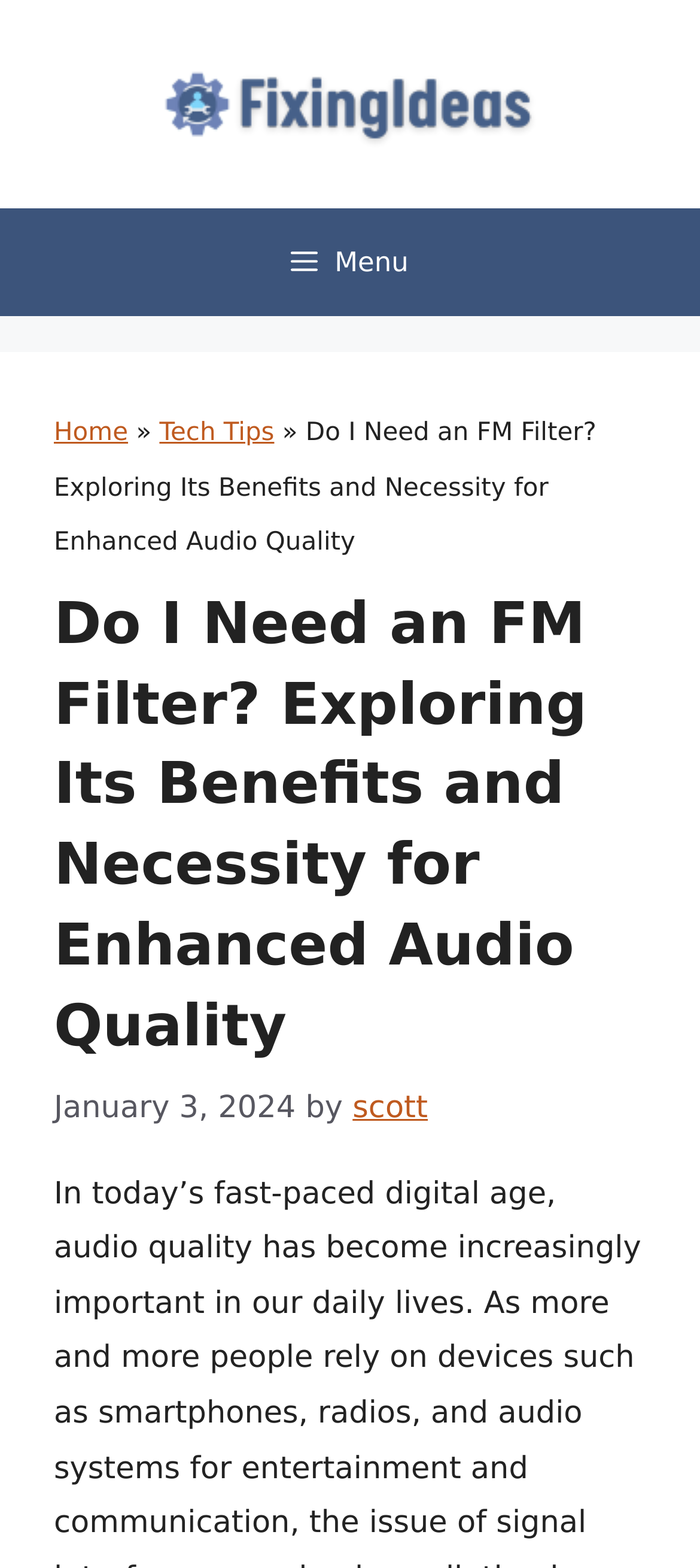What is the name of the website?
Using the image as a reference, deliver a detailed and thorough answer to the question.

I determined the name of the website by looking at the banner element at the top of the page, which contains the text 'Fixing Ideas'.